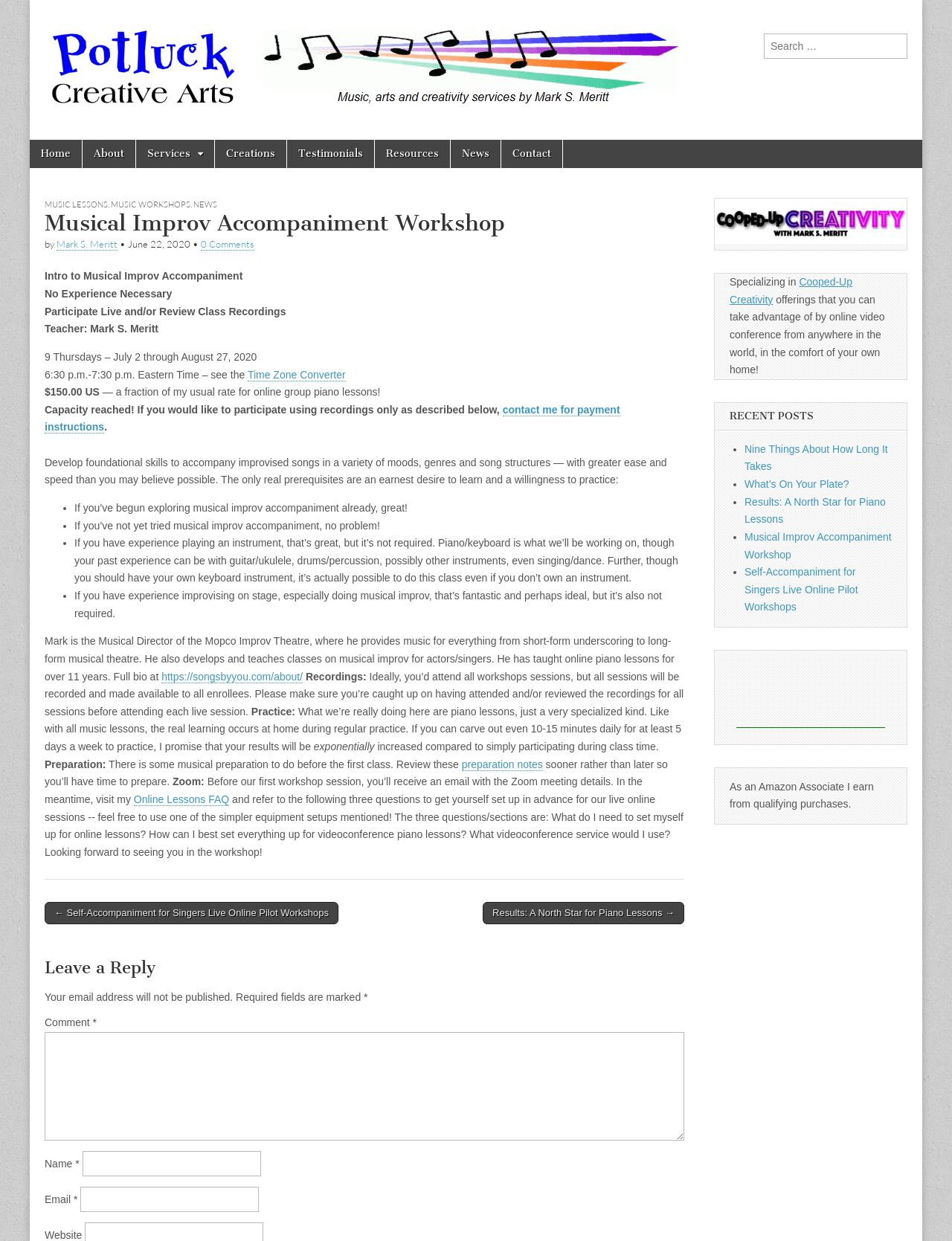Determine the coordinates of the bounding box that should be clicked to complete the instruction: "Read about Musical Improv Accompaniment Workshop". The coordinates should be represented by four float numbers between 0 and 1: [left, top, right, bottom].

[0.047, 0.17, 0.719, 0.191]